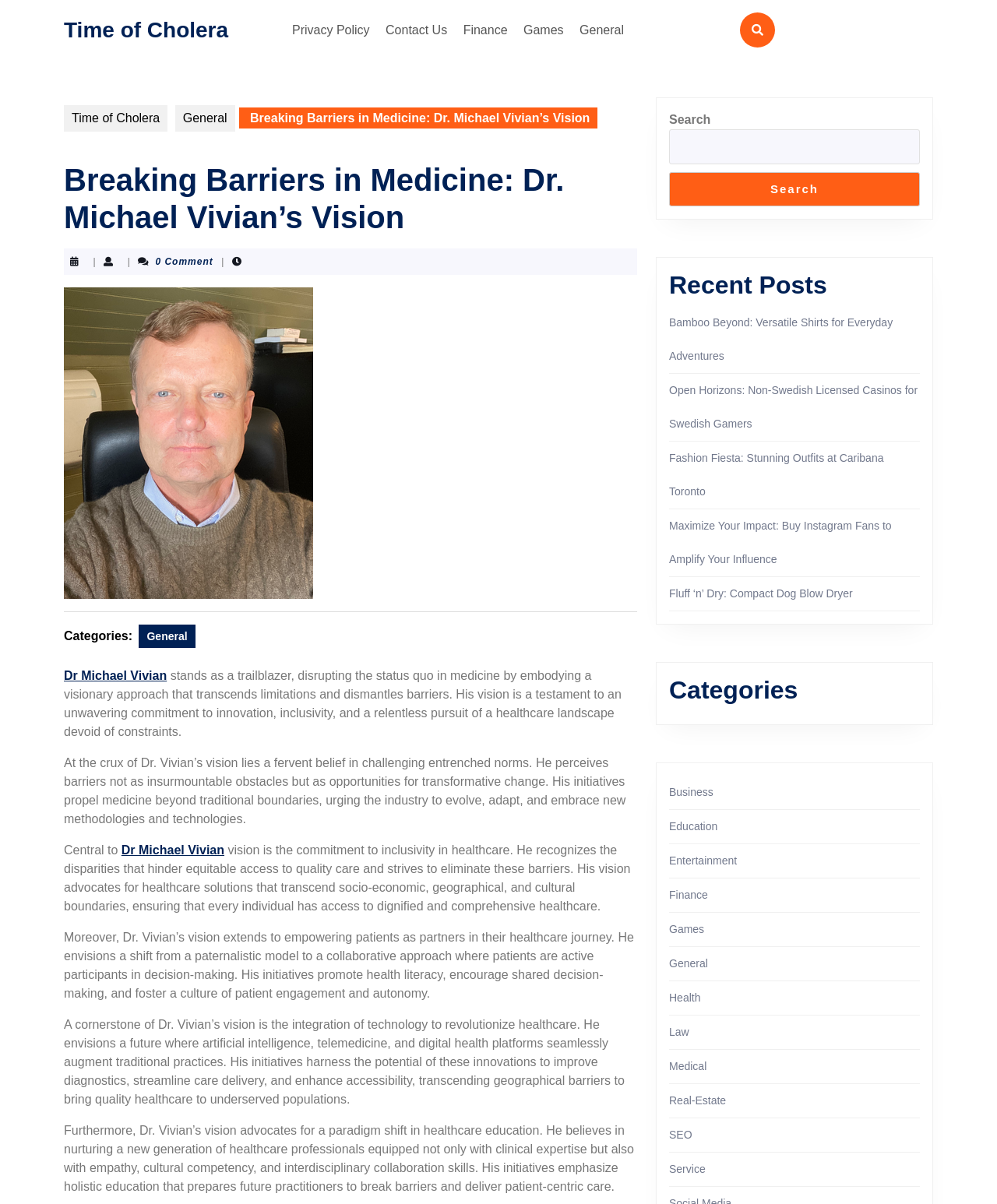What is the significance of technology in Dr. Vivian's vision?
Using the image as a reference, answer the question in detail.

According to the webpage content, technology plays a crucial role in Dr. Vivian's vision, as it has the potential to revolutionize healthcare by improving diagnostics, streamlining care delivery, and enhancing accessibility, ultimately leading to better healthcare outcomes.